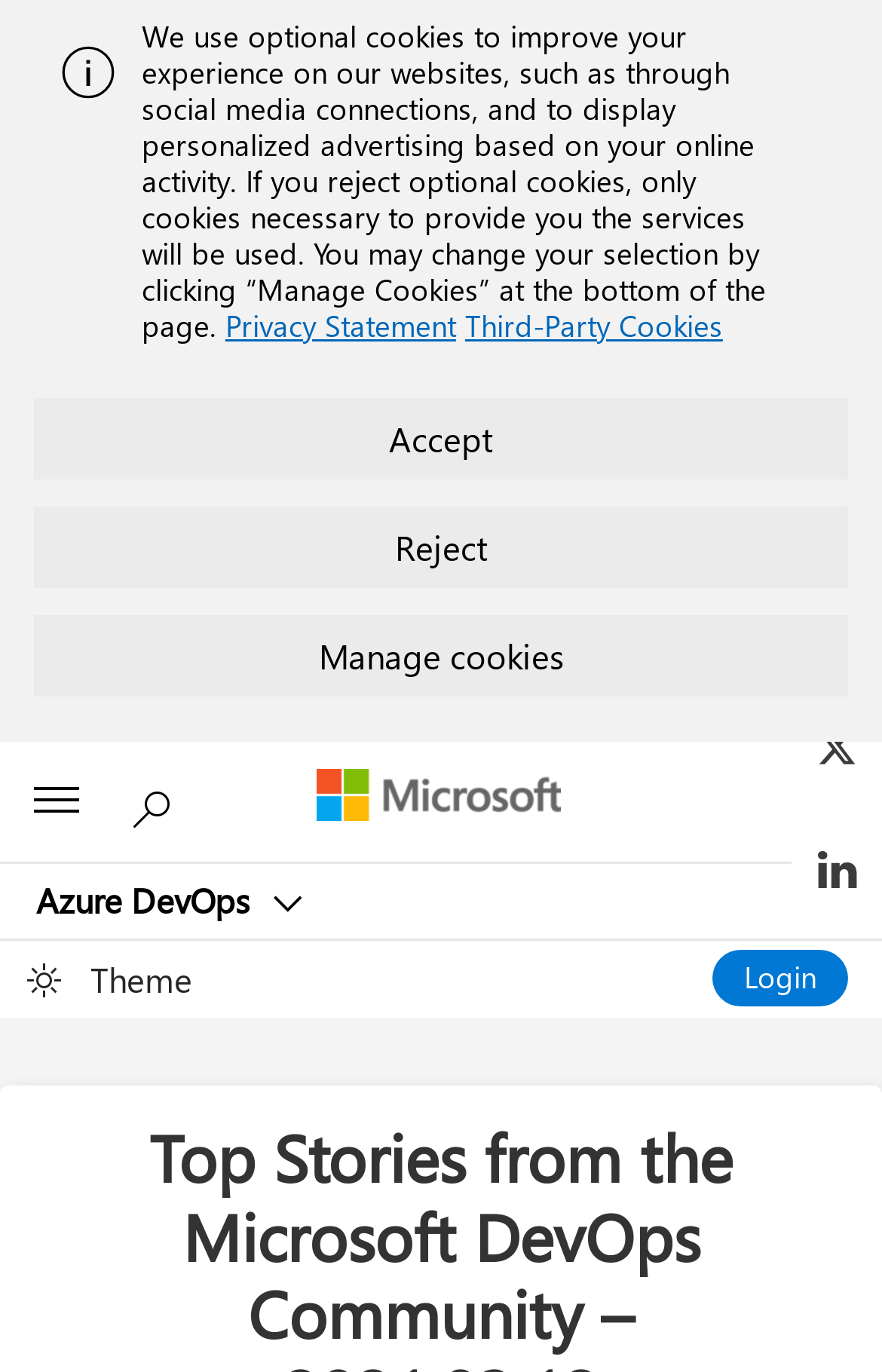Please respond to the question using a single word or phrase:
What is the name of the Microsoft product mentioned?

Azure DevOps